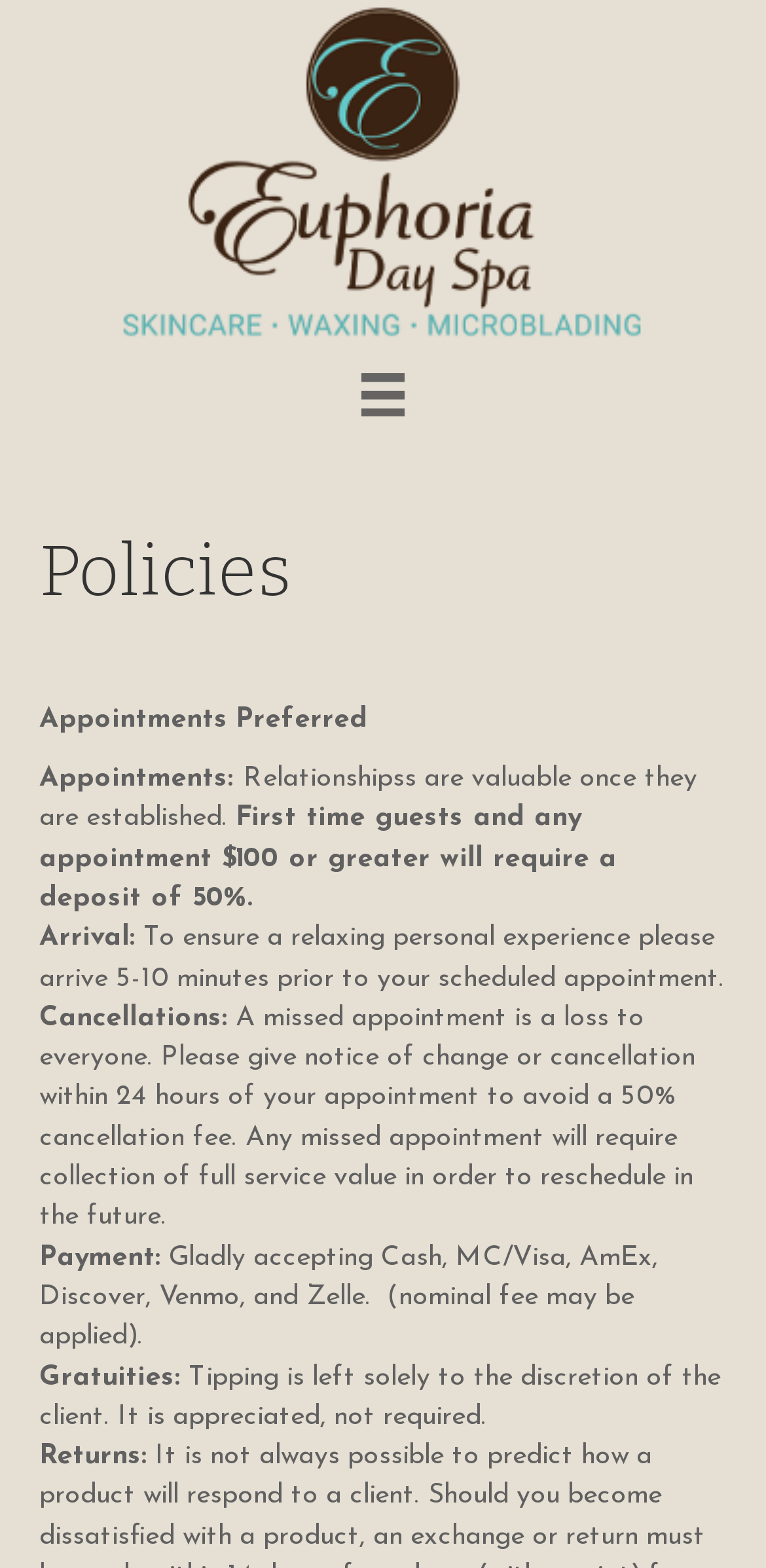Explain the webpage's design and content in an elaborate manner.

The webpage is about the policies of Stephanie Vaz, with a prominent EUPHORIA logo at the top left corner. Below the logo, there is a menu button on the top right side. 

The main content of the webpage is divided into several sections, each with a clear heading. The first section is titled "Policies" and is located at the top center of the page. 

Below the "Policies" heading, there are several paragraphs of text that outline the policies for appointments, including the requirement for a deposit for first-time guests and appointments over $100, the importance of arriving on time, and the cancellation policy. 

Further down the page, there are sections on payment options, which include cash, credit cards, and online payment methods, as well as a note about gratuities being discretionary. The final section is about returns, but the specific details are not provided. 

Throughout the page, the text is organized in a clear and easy-to-read format, with headings and paragraphs that make it simple to navigate and understand the policies.